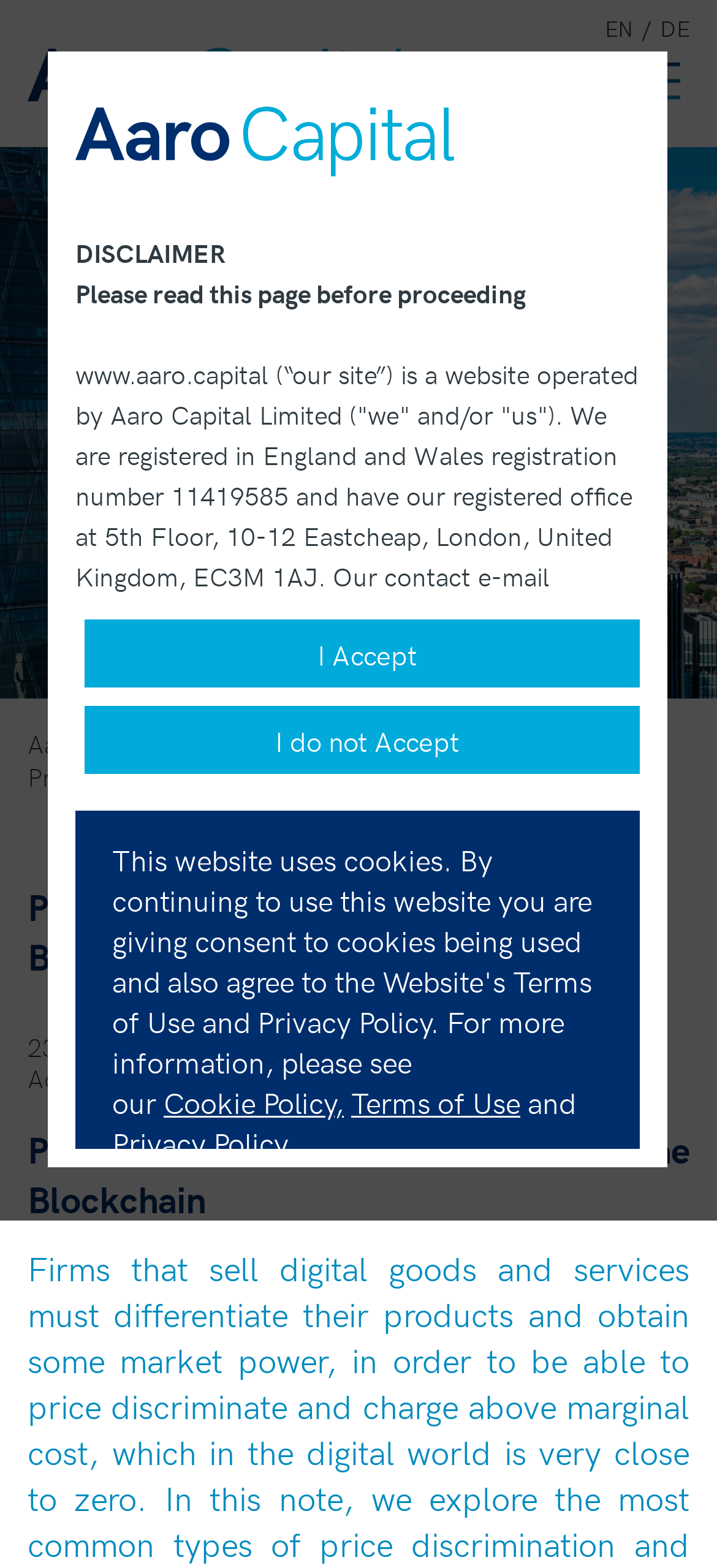Locate the bounding box coordinates of the area you need to click to fulfill this instruction: 'Select the English language'. The coordinates must be in the form of four float numbers ranging from 0 to 1: [left, top, right, bottom].

[0.844, 0.008, 0.882, 0.027]